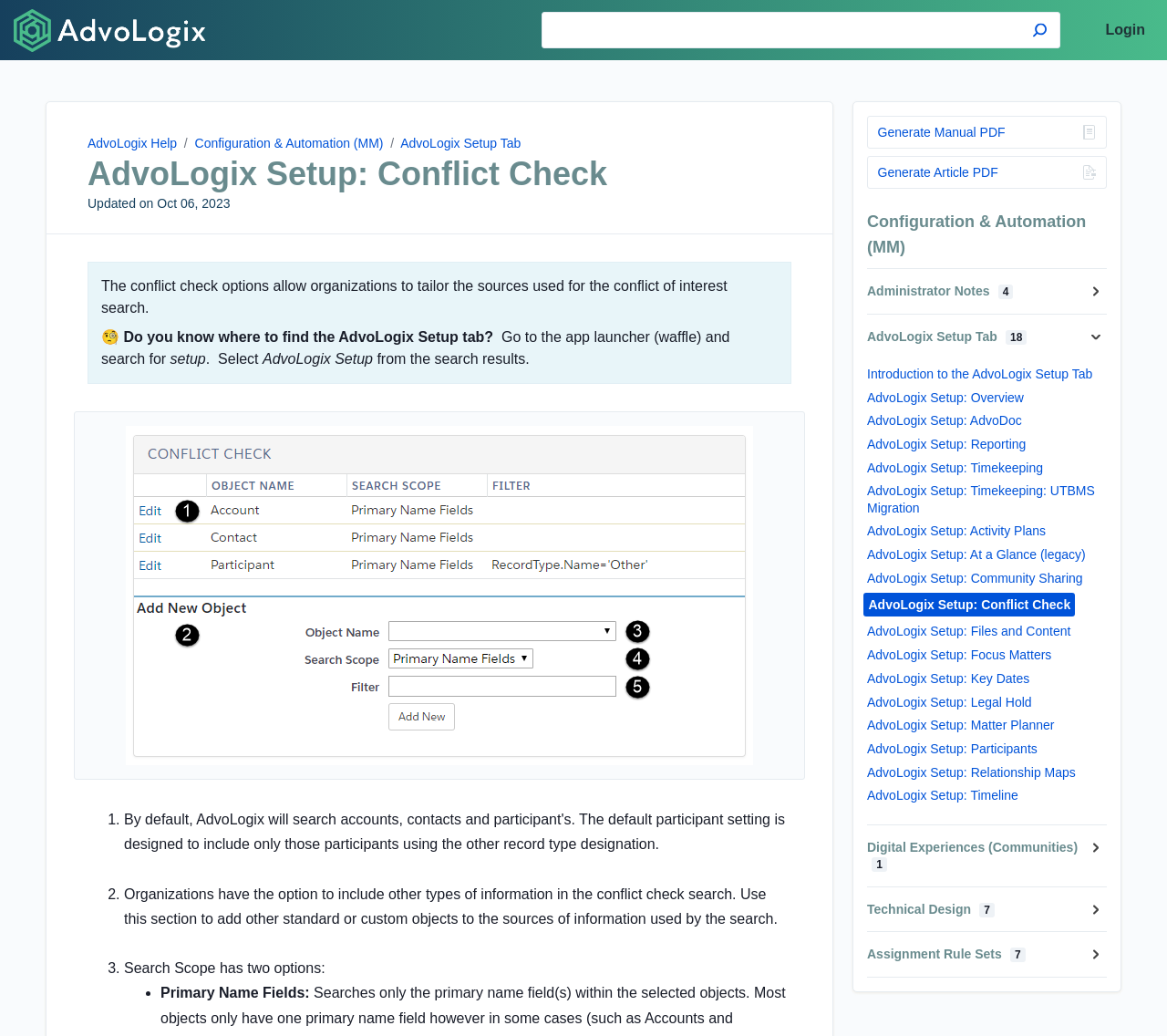Specify the bounding box coordinates of the region I need to click to perform the following instruction: "Go to AdvoLogix Setup: Overview". The coordinates must be four float numbers in the range of 0 to 1, i.e., [left, top, right, bottom].

[0.743, 0.375, 0.877, 0.392]